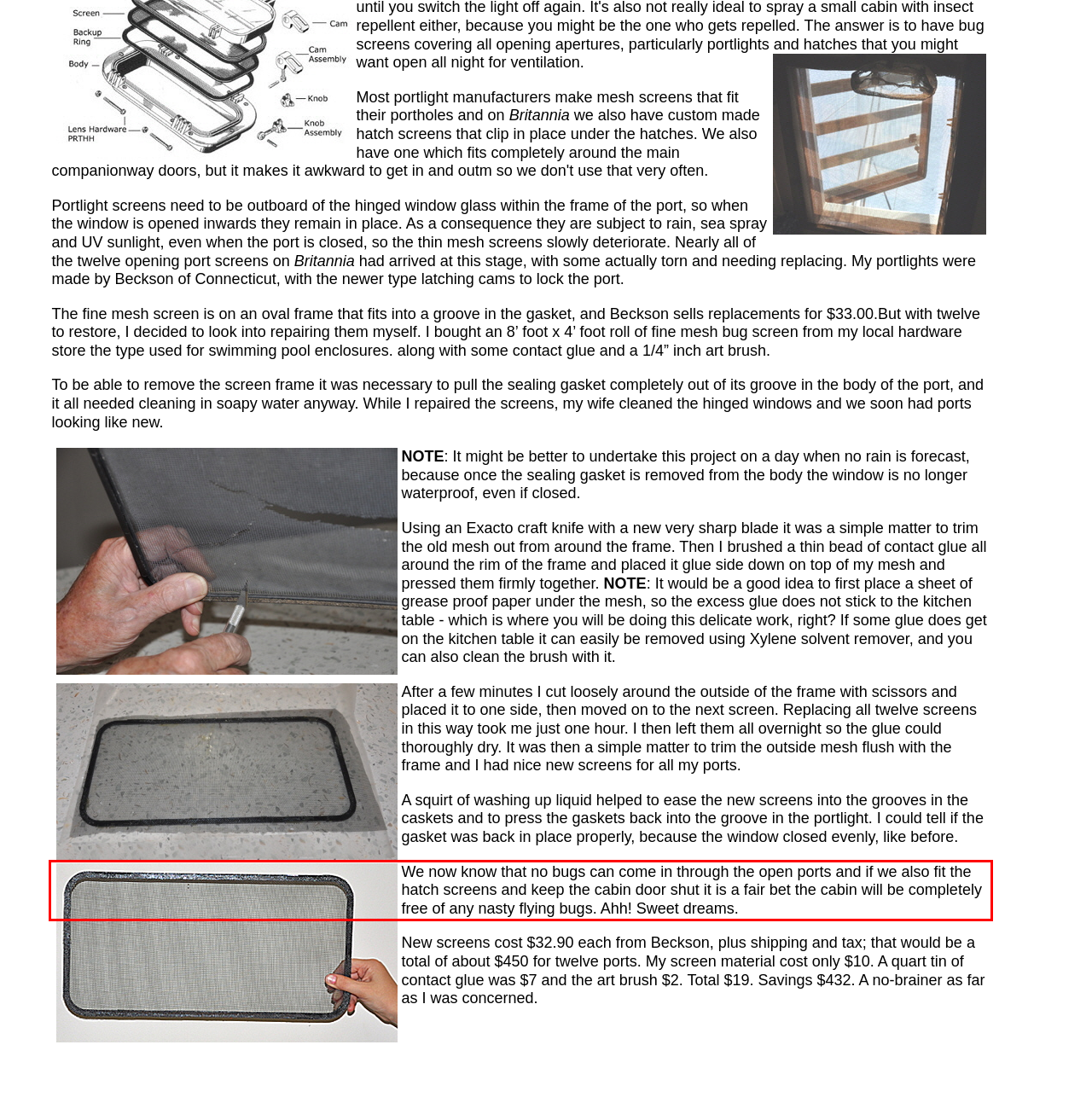Please look at the webpage screenshot and extract the text enclosed by the red bounding box.

We now know that no bugs can come in through the open ports and if we also fit the hatch screens and keep the cabin door shut it is a fair bet the cabin will be completely free of any nasty flying bugs. Ahh! Sweet dreams.